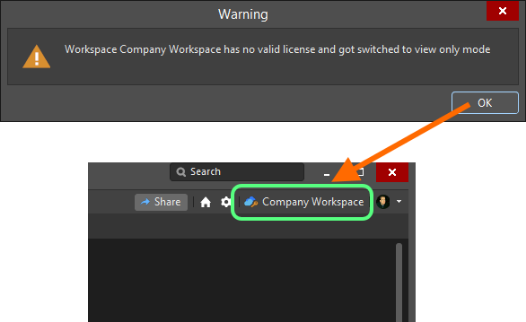Break down the image and describe every detail you can observe.

The image displays a warning dialog indicating that the "Company Workspace" does not have a valid license and has been switched to read-only mode. The warning message is prominently presented at the top of the dialog box, with an alert icon to signify its importance. Below the warning, there is an interface element labeled "Company Workspace," highlighted in green, indicating its current status. An orange arrow points towards the "OK" button, which allows users to acknowledge the warning and close the dialog. The background suggests a software application interface where user interactions are occurring, likely related to managing workspace licenses within Altium 365.